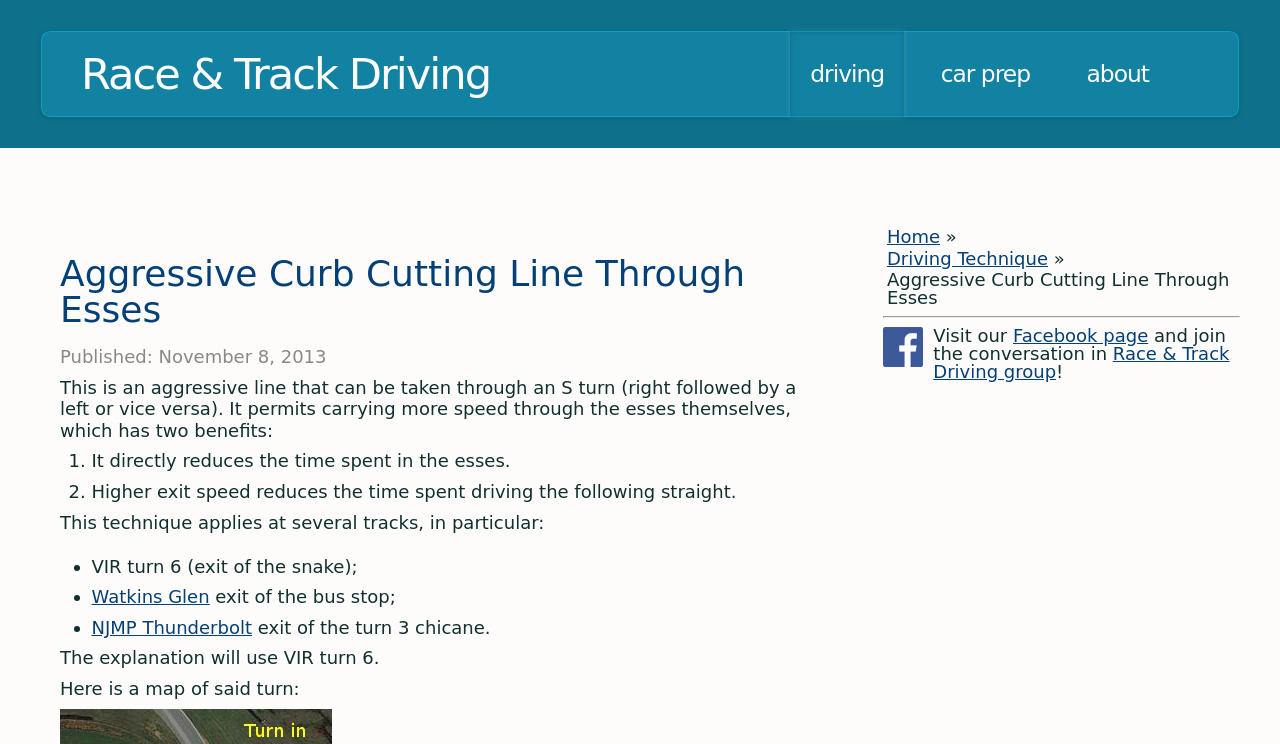Find the bounding box coordinates of the area that needs to be clicked in order to achieve the following instruction: "Click on the link to Race & Track Driving". The coordinates should be specified as four float numbers between 0 and 1, i.e., [left, top, right, bottom].

[0.063, 0.042, 0.383, 0.157]